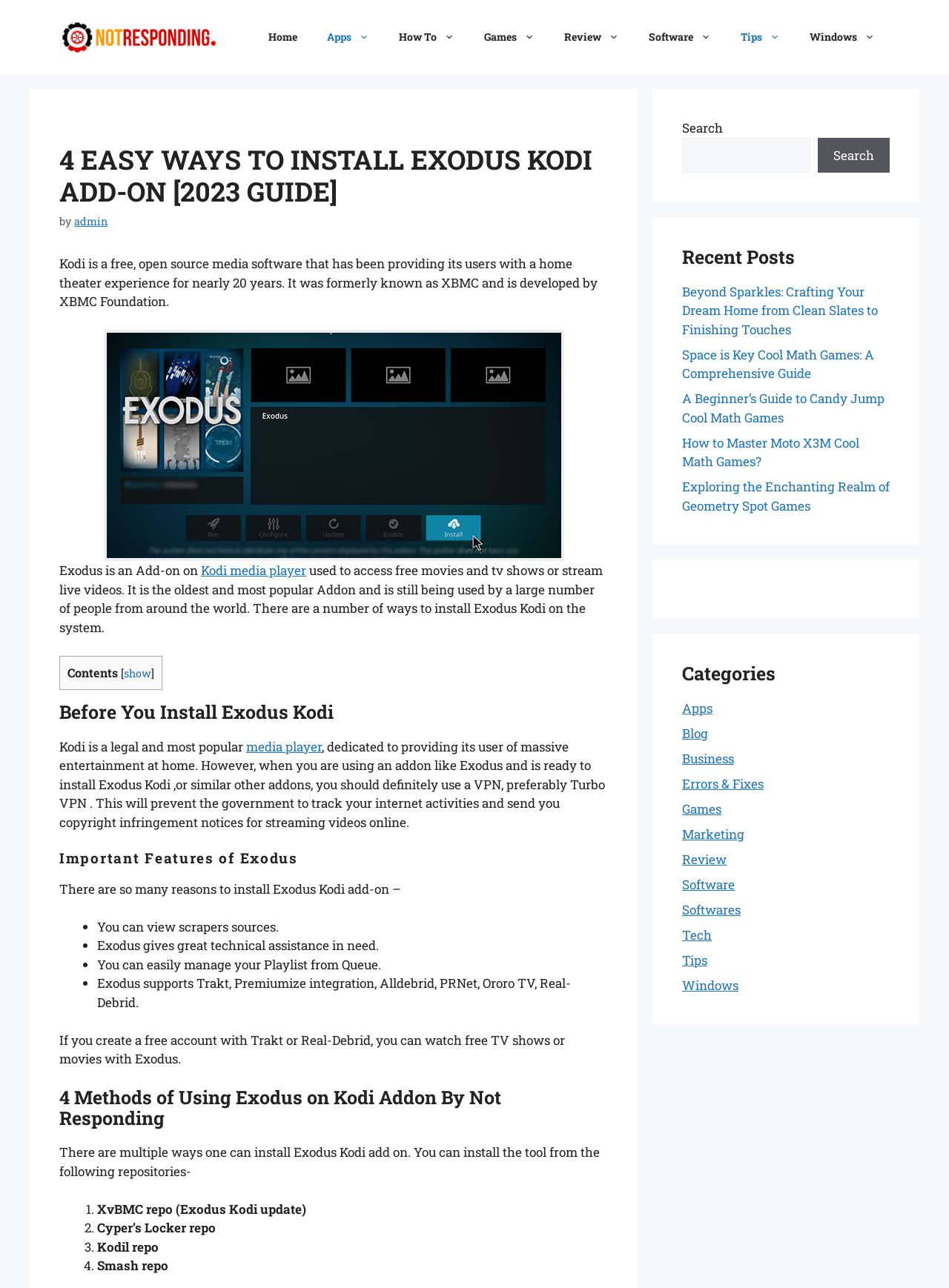Based on the description "Tech", find the bounding box of the specified UI element.

[0.719, 0.719, 0.75, 0.732]